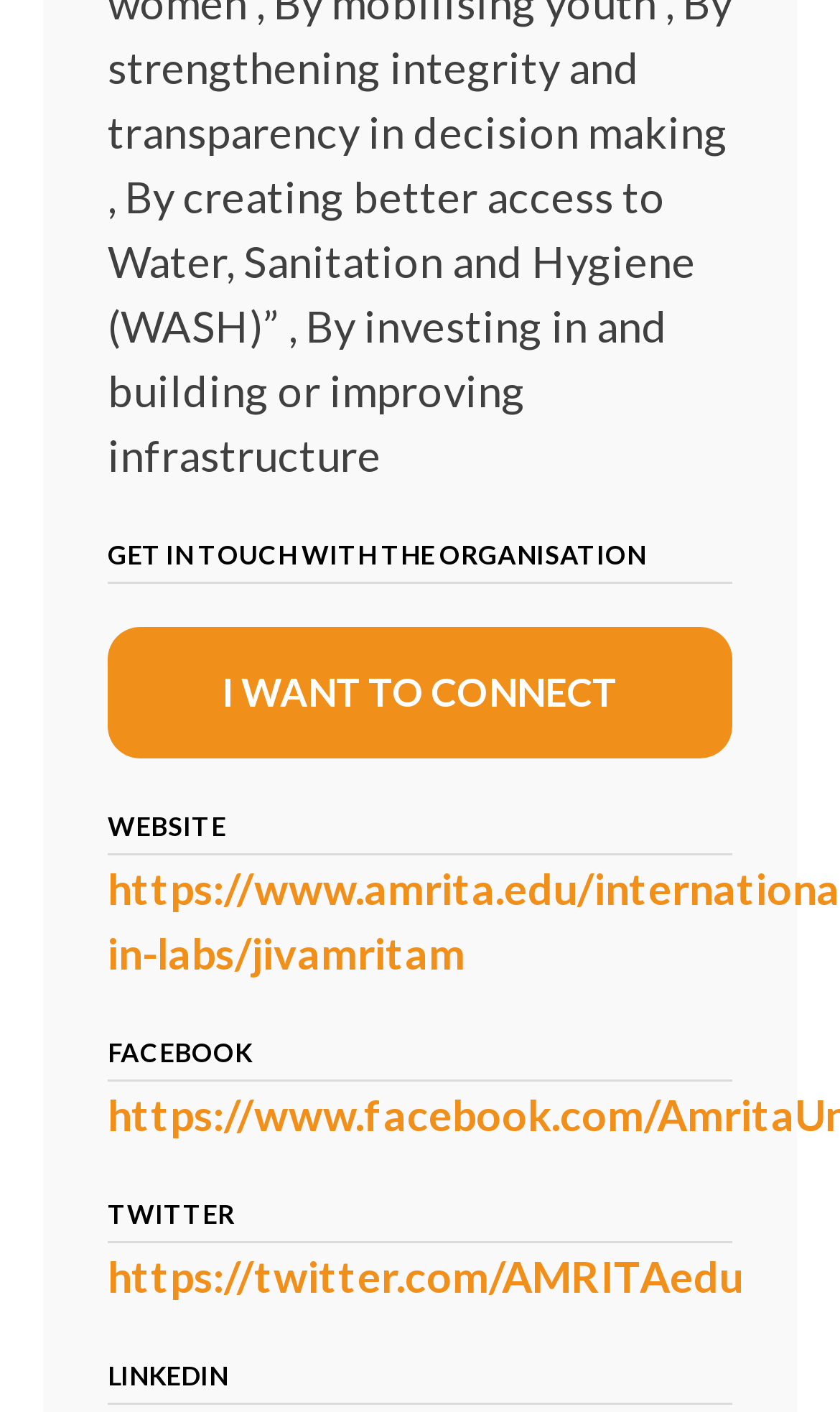Locate the bounding box of the user interface element based on this description: "https://twitter.com/AMRITAedu".

[0.128, 0.885, 0.885, 0.921]